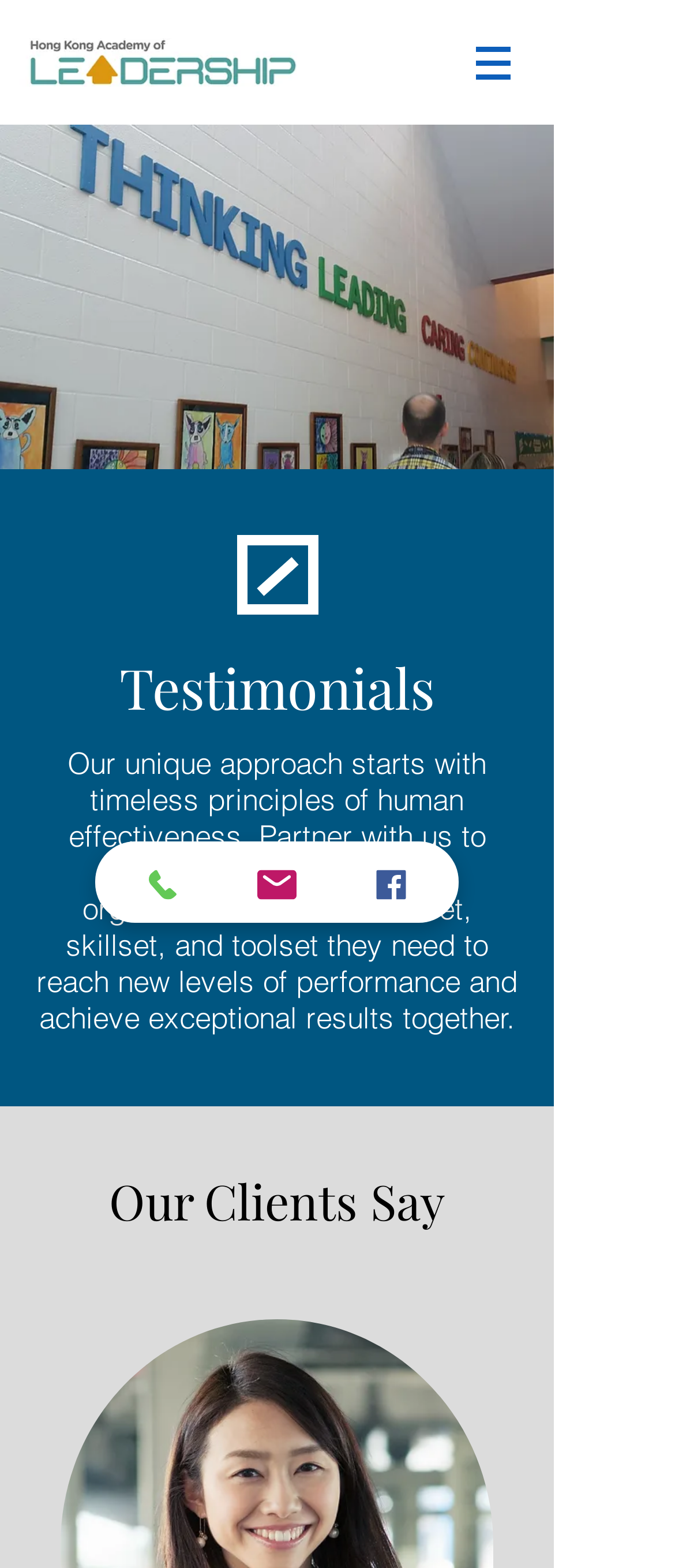What is the position of the 'Our Clients Say' heading?
Provide an in-depth and detailed answer to the question.

Based on the bounding box coordinates of the 'Our Clients Say' heading, its top-left corner is at (0.051, 0.745) and its bottom-right corner is at (0.769, 0.79), which indicates that it is located in the middle of the webpage.